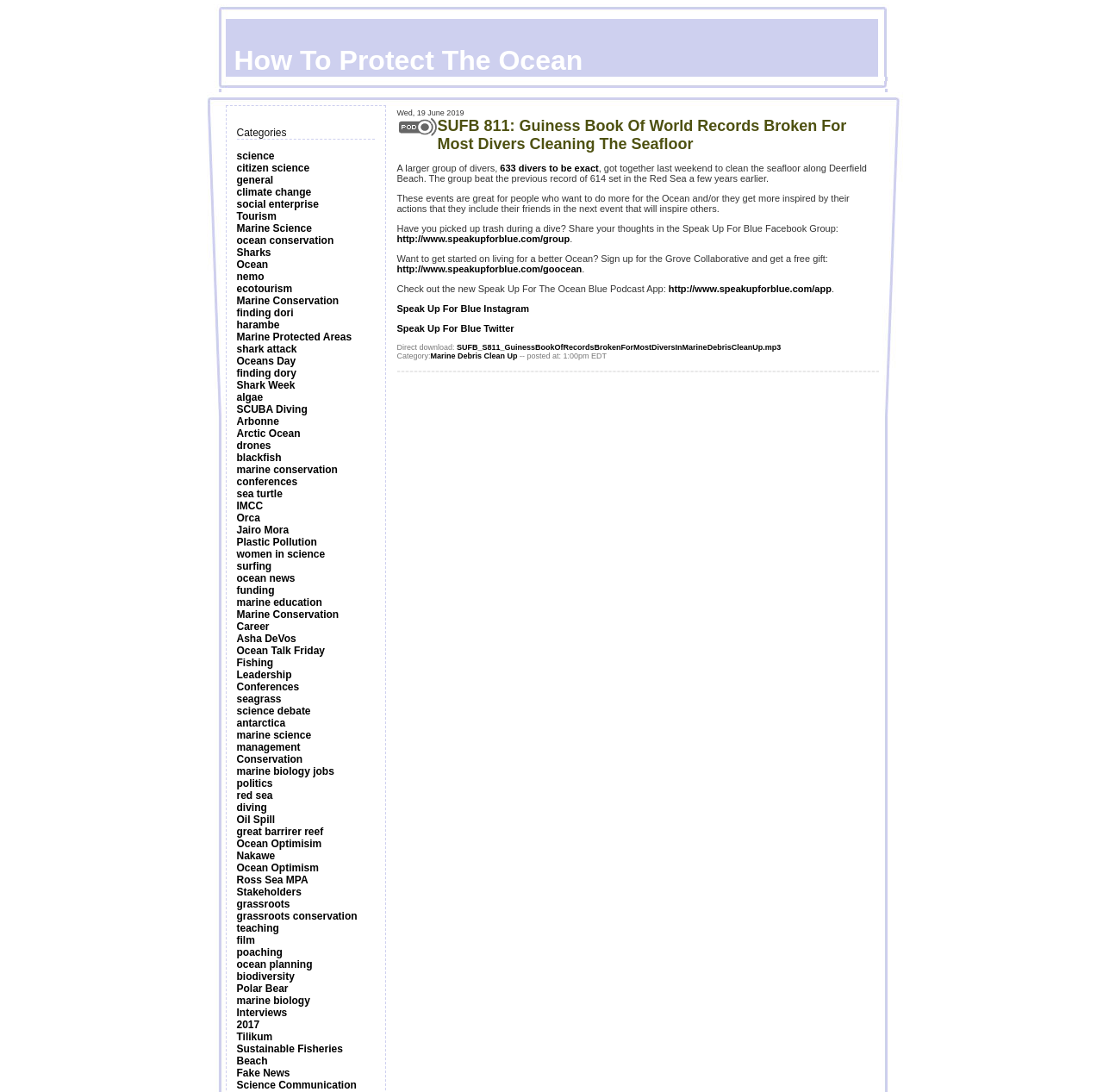What is the tone of this webpage?
Analyze the screenshot and provide a detailed answer to the question.

The webpage appears to be informative in tone, as it provides a list of links and categories related to ocean conservation, without any apparent emotional or persuasive language.